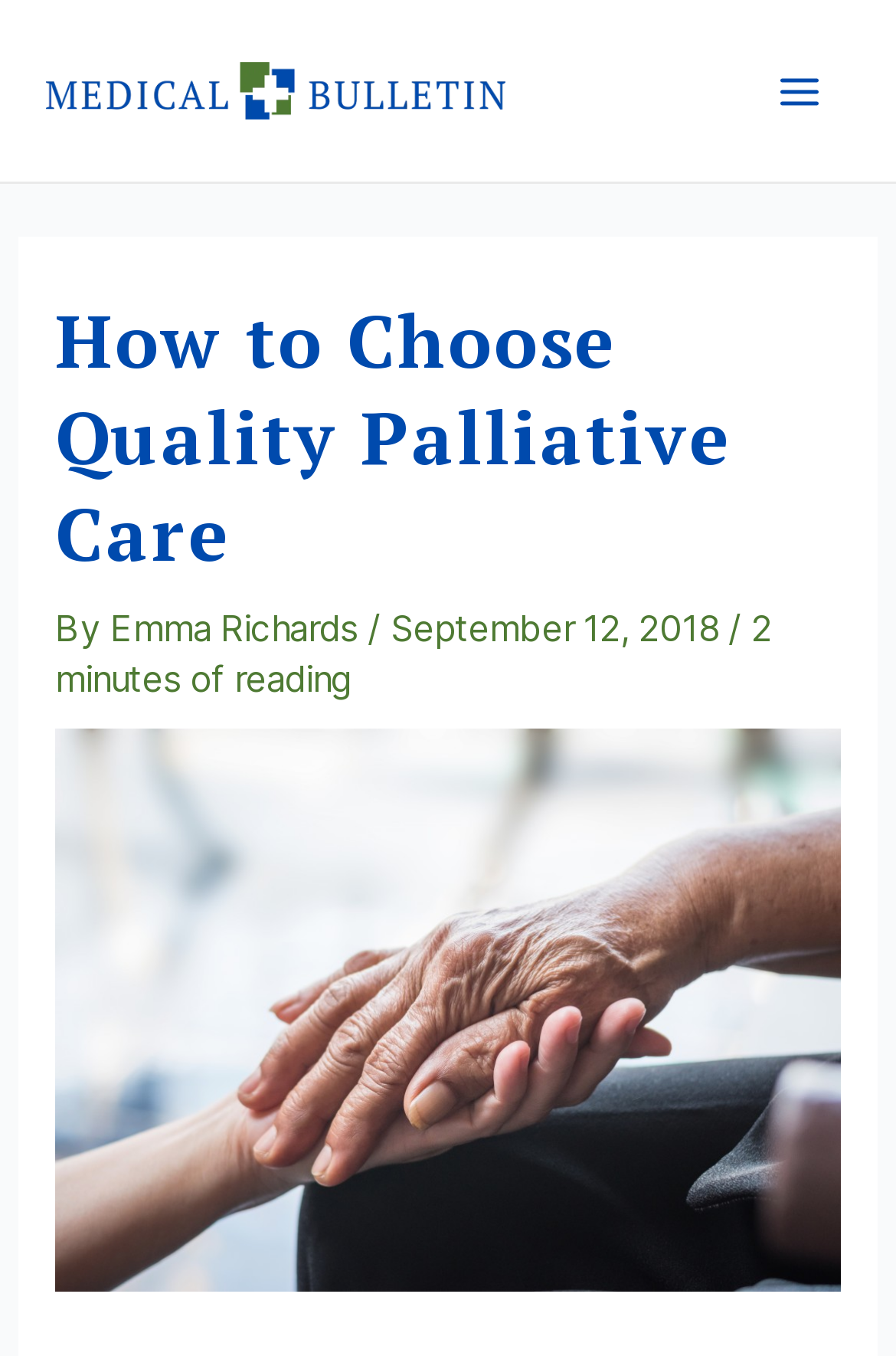Please answer the following question as detailed as possible based on the image: 
When was the article published?

The publication date of the article can be found by looking at the text 'September 12, 2018' which indicates that the article was published on this date.